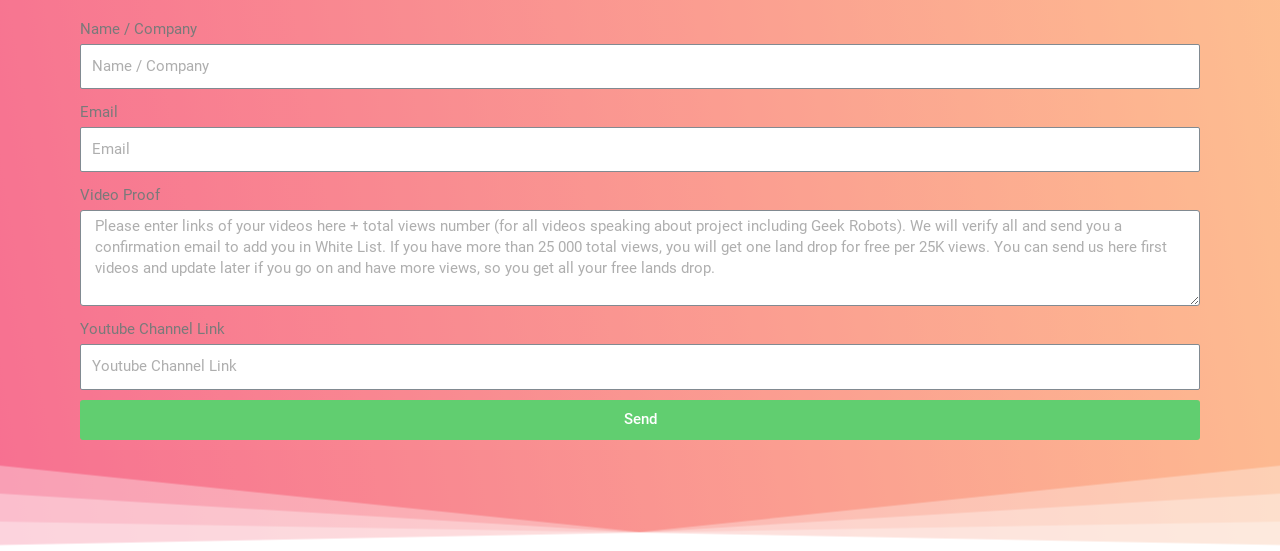Provide a brief response using a word or short phrase to this question:
What is the last field in the form?

Youtube Channel Link